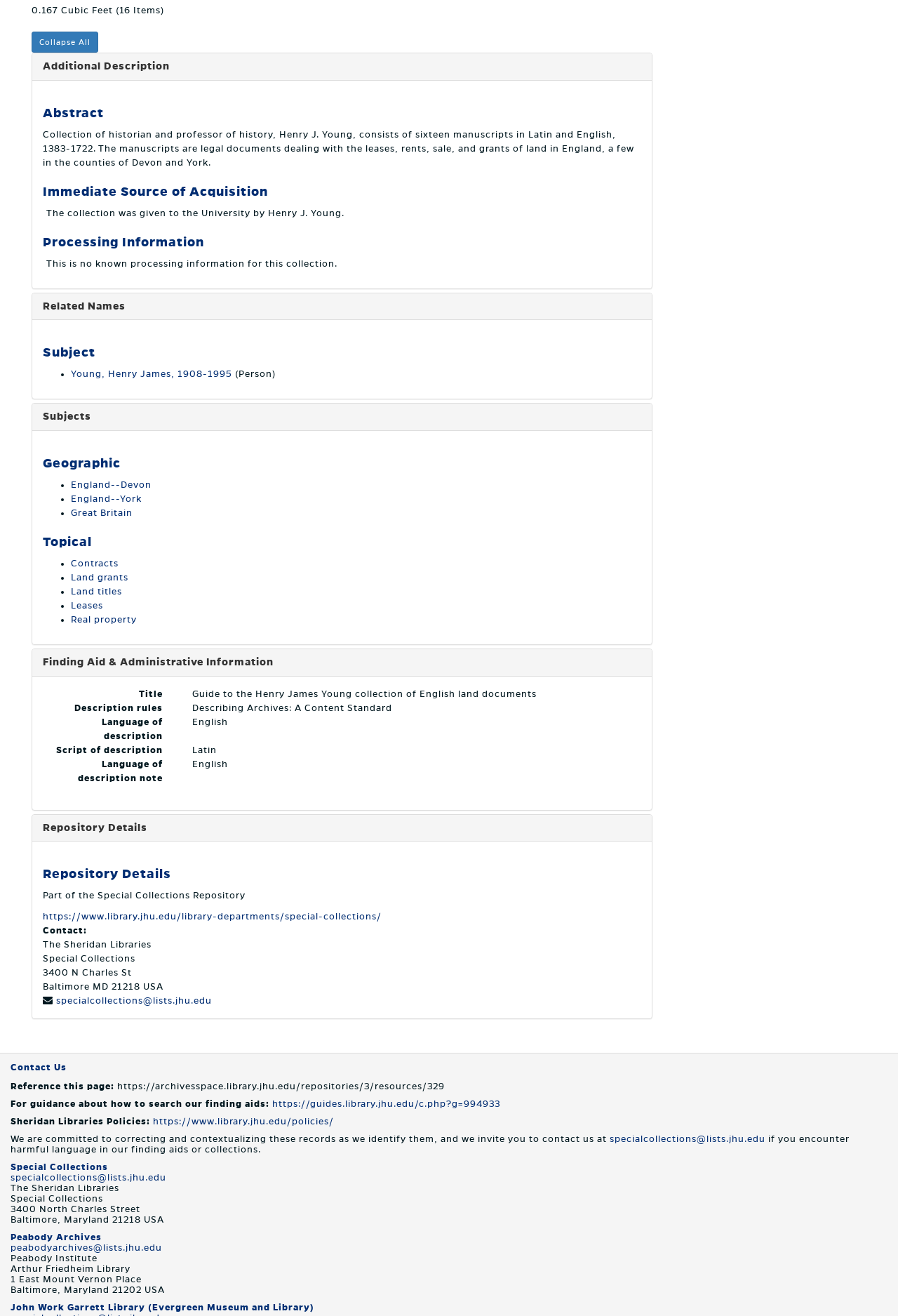Please identify the bounding box coordinates of the element that needs to be clicked to execute the following command: "Contact special collections". Provide the bounding box using four float numbers between 0 and 1, formatted as [left, top, right, bottom].

[0.062, 0.757, 0.236, 0.764]